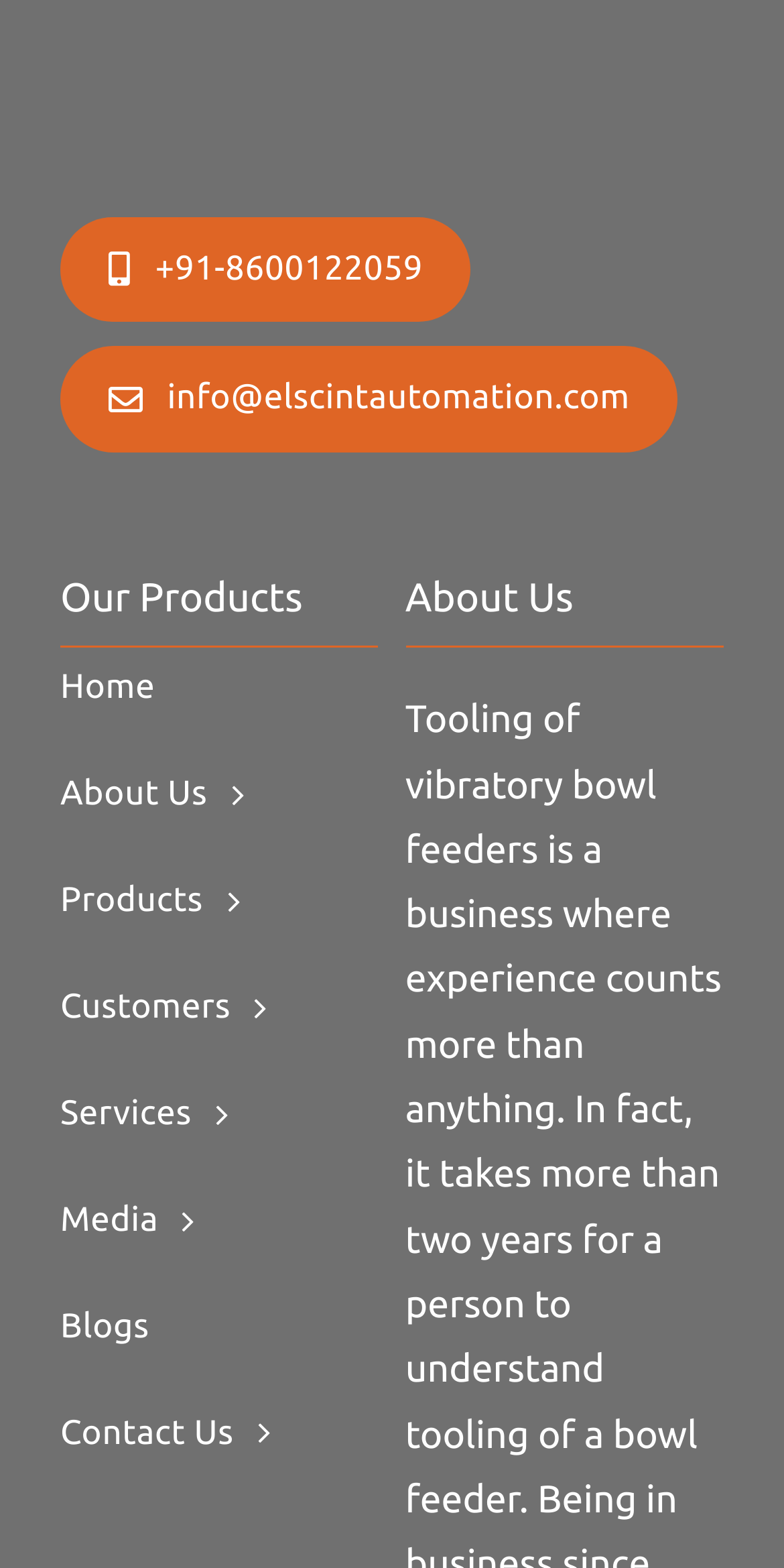Please identify the bounding box coordinates of the element's region that I should click in order to complete the following instruction: "Read about the company". The bounding box coordinates consist of four float numbers between 0 and 1, i.e., [left, top, right, bottom].

[0.517, 0.363, 0.923, 0.399]